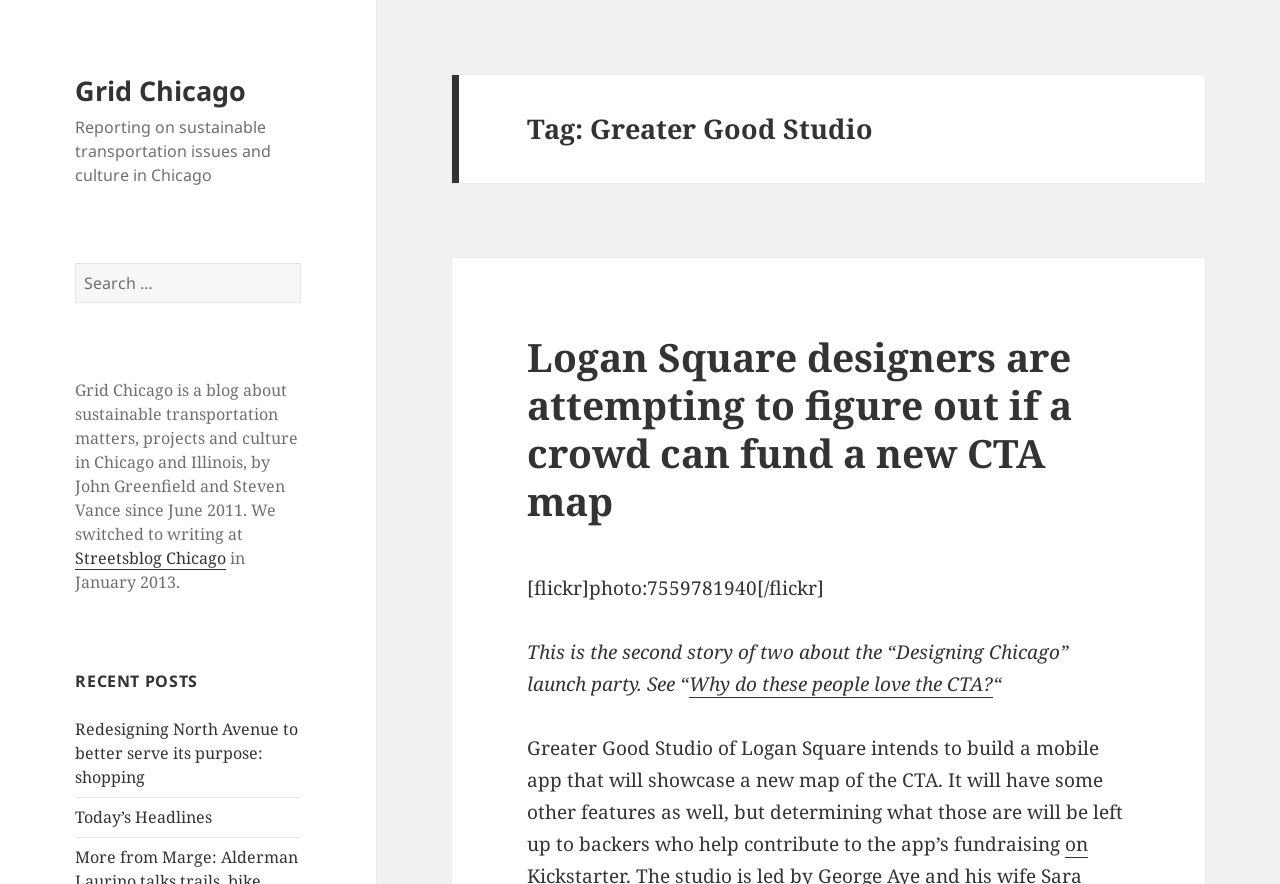Examine the image and give a thorough answer to the following question:
What is the blog about?

Based on the webpage content, specifically the StaticText element 'Grid Chicago is a blog about sustainable transportation matters, projects and culture in Chicago and Illinois...', I can infer that the blog is about sustainable transportation.